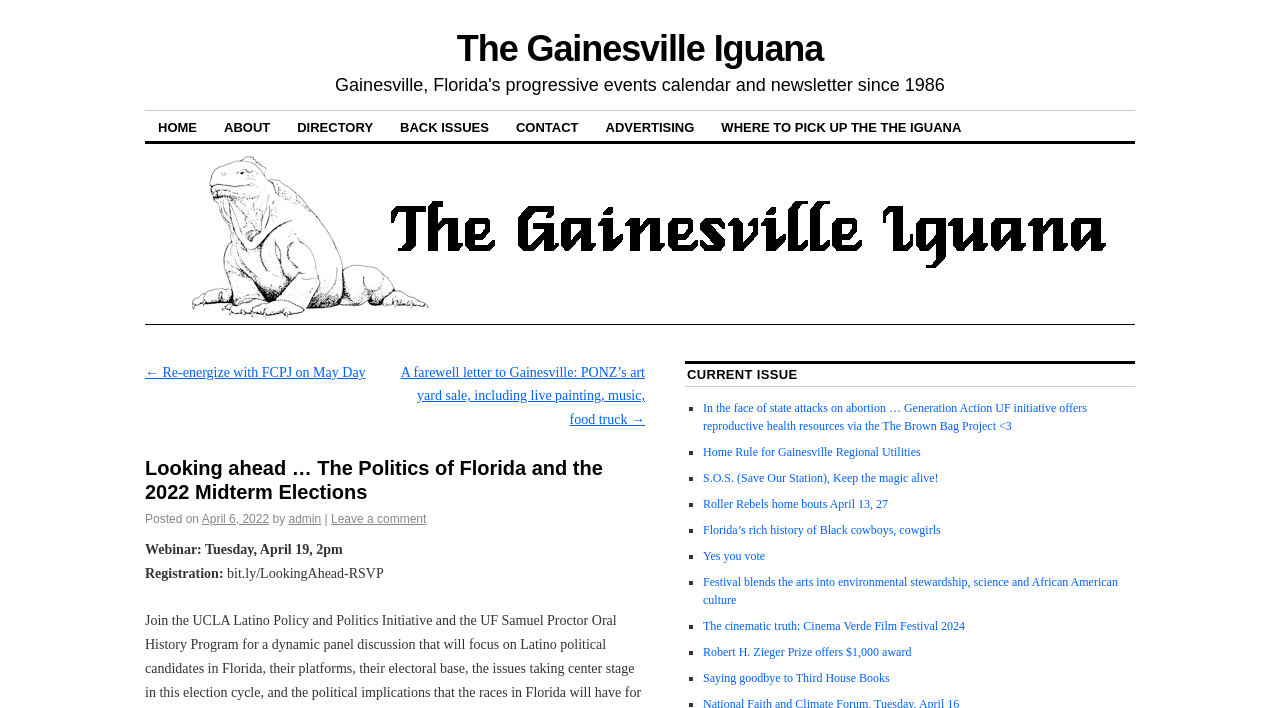Generate a thorough description of the webpage.

The webpage appears to be the homepage of "The Gainesville Iguana", a publication focused on politics and local issues in Florida. At the top, there is a navigation menu with links to various sections, including "HOME", "ABOUT", "DIRECTORY", "BACK ISSUES", "CONTACT", "ADVERTISING", and "WHERE TO PICK UP THE THE IGUANA". 

Below the navigation menu, there is a large heading that reads "Looking ahead … The Politics of Florida and the 2022 Midterm Elections". This is followed by a series of links to recent articles, including "Re-energize with FCPJ on May Day" and "A farewell letter to Gainesville: PONZ’s art yard sale, including live painting, music, food truck". 

On the left side of the page, there is a section with a heading "CURRENT ISSUE" that lists several articles with bullet points, including "In the face of state attacks on abortion … Generation Action UF initiative offers reproductive health resources via the The Brown Bag Project", "Home Rule for Gainesville Regional Utilities", and "Florida’s rich history of Black cowboys, cowgirls". 

The page also includes a section with a webinar announcement, "Webinar: Tuesday, April 19, 2pm", with a registration link. Additionally, there is a section with a list of links to various resources and events, including "Yes you vote" and "Festival blends the arts into environmental stewardship, science and African American culture".